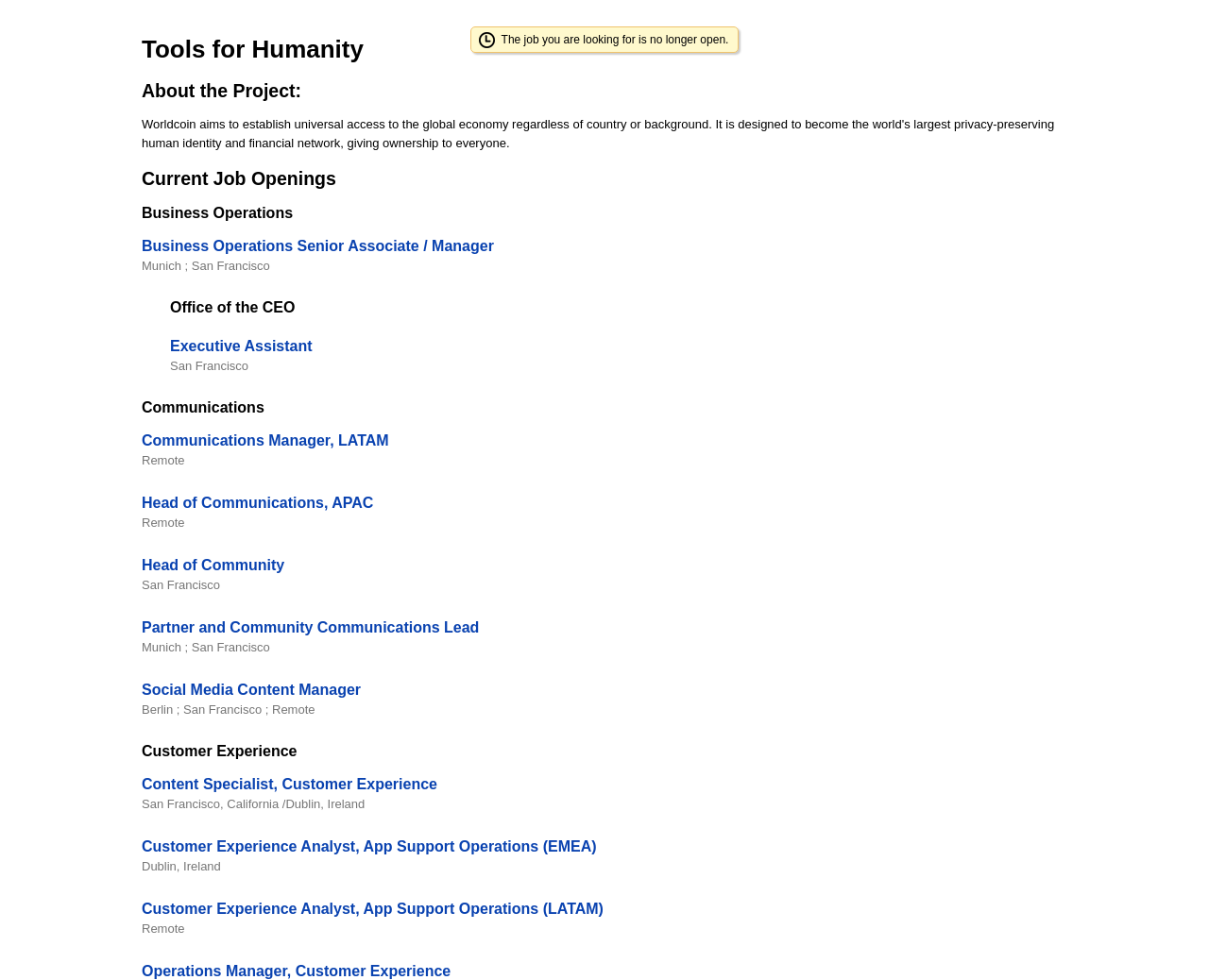How many jobs are in the Office of the CEO category?
Using the image as a reference, give an elaborate response to the question.

I found the heading element 'Office of the CEO' and its corresponding link element 'Executive Assistant', which is the only job in this category.